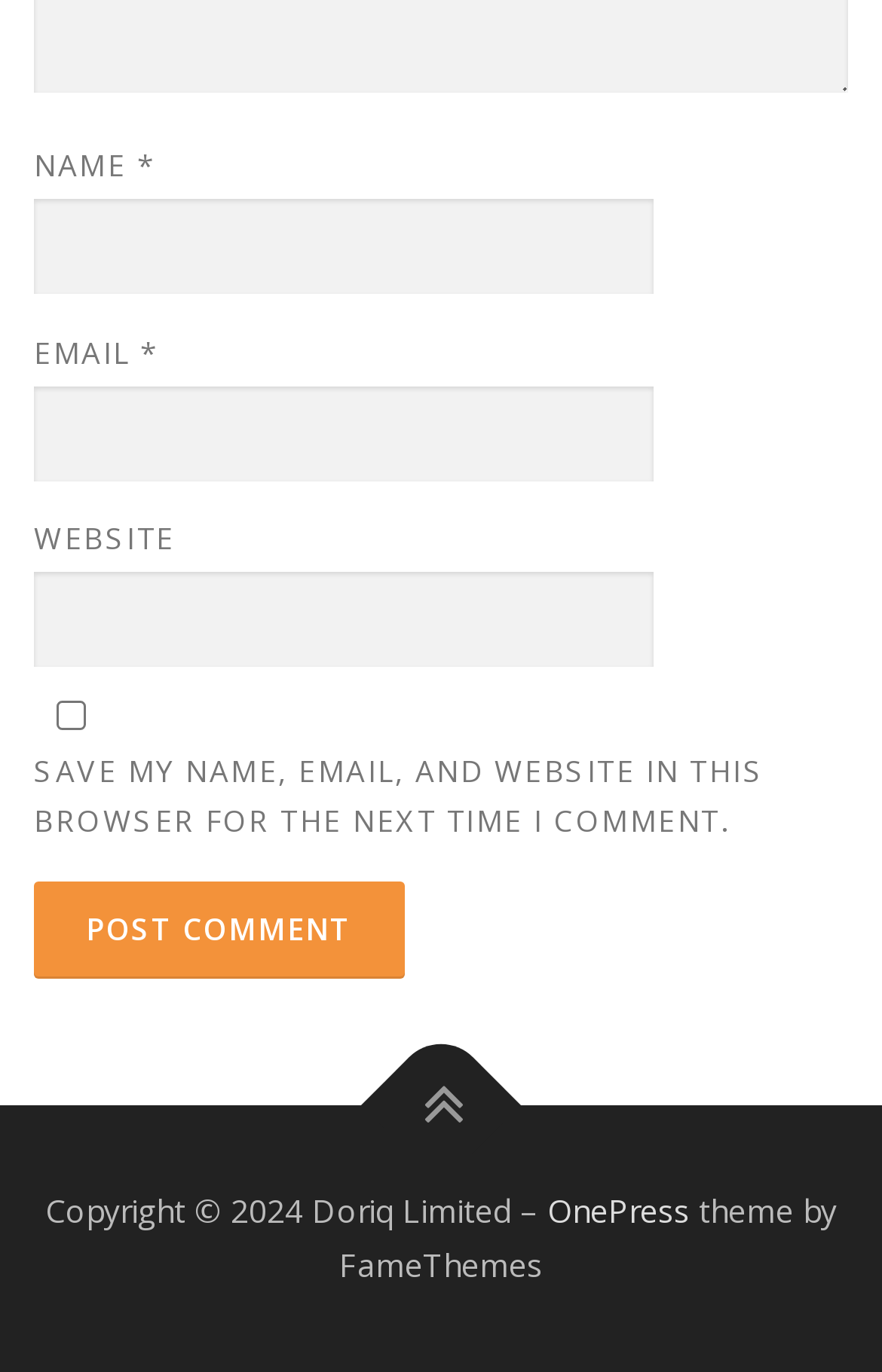What is the label of the first text box?
Please give a detailed and elaborate explanation in response to the question.

The first text box has a label 'NAME' which is indicated by the StaticText element with OCR text 'NAME' and bounding box coordinates [0.038, 0.106, 0.155, 0.136].